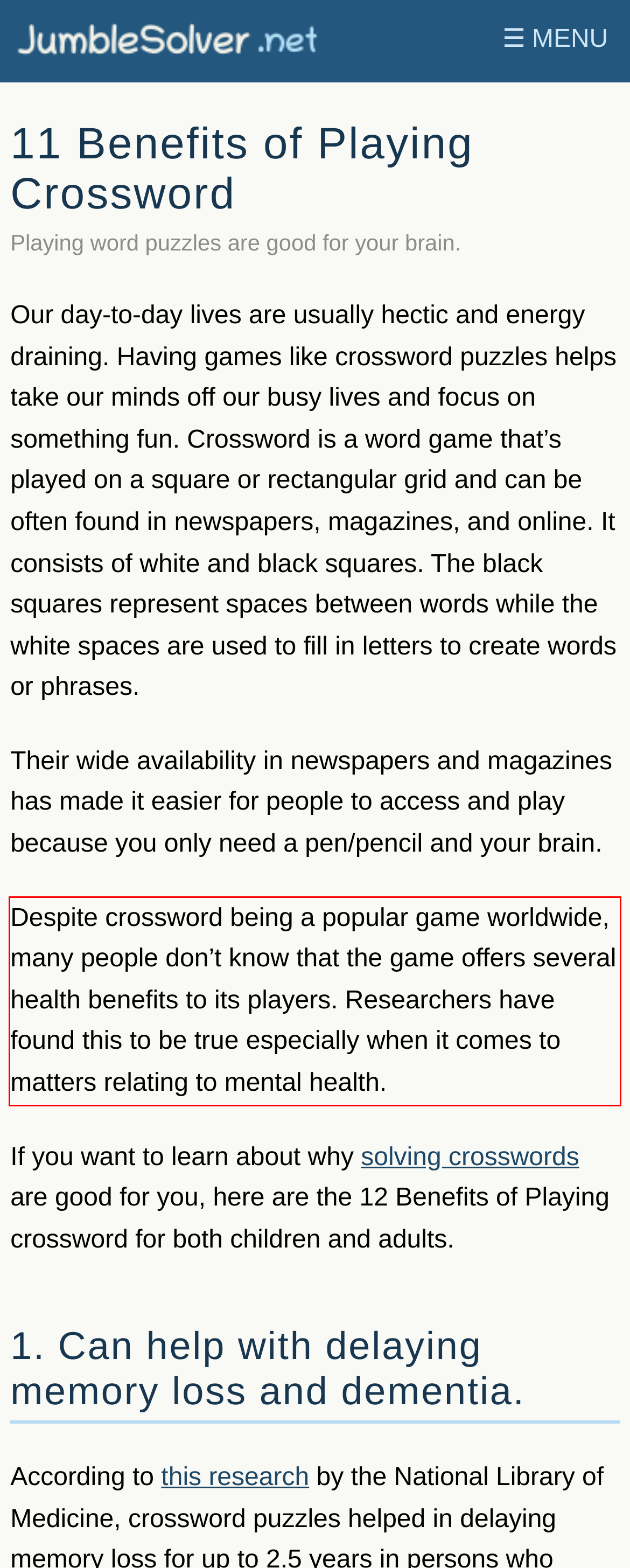Analyze the screenshot of the webpage and extract the text from the UI element that is inside the red bounding box.

Despite crossword being a popular game worldwide, many people don’t know that the game offers several health benefits to its players. Researchers have found this to be true especially when it comes to matters relating to mental health.